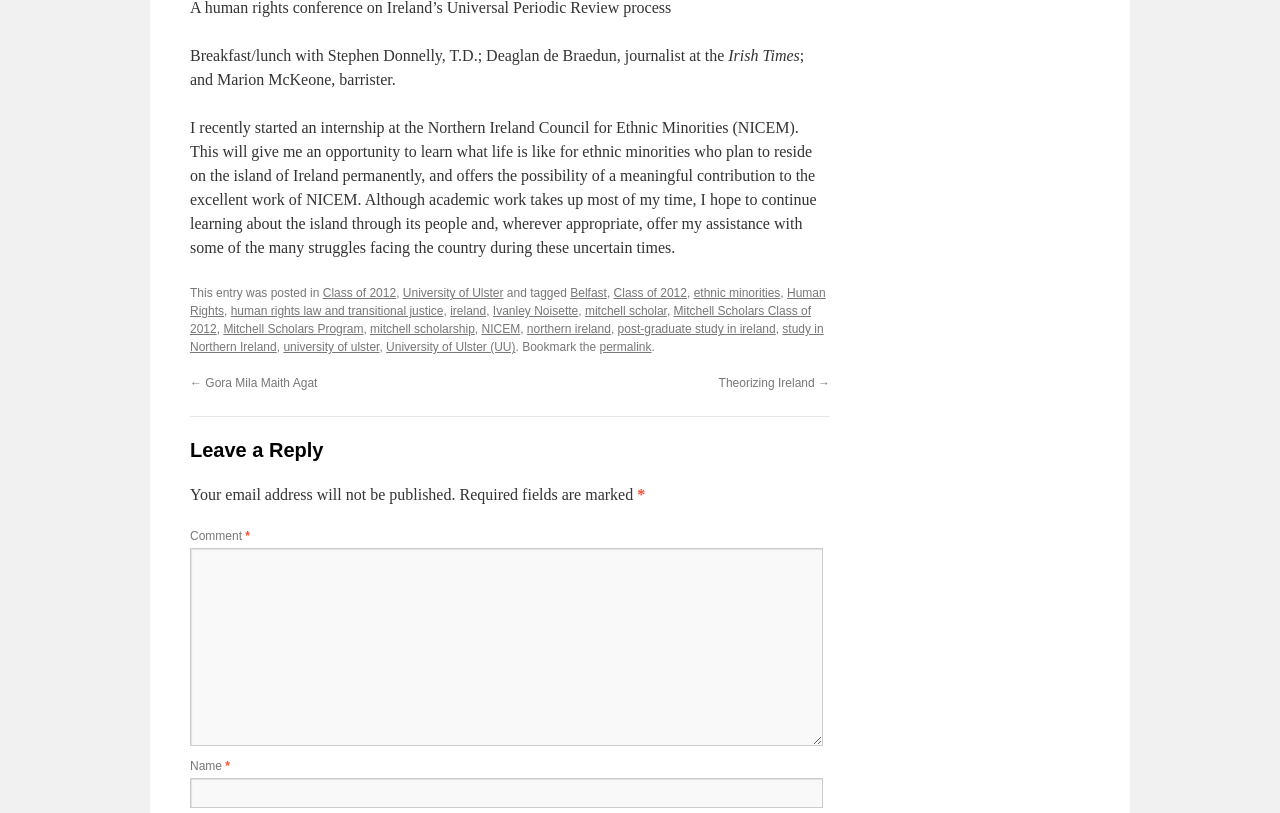Please identify the bounding box coordinates of the clickable region that I should interact with to perform the following instruction: "Click the 'Class of 2012' link". The coordinates should be expressed as four float numbers between 0 and 1, i.e., [left, top, right, bottom].

[0.252, 0.352, 0.309, 0.369]